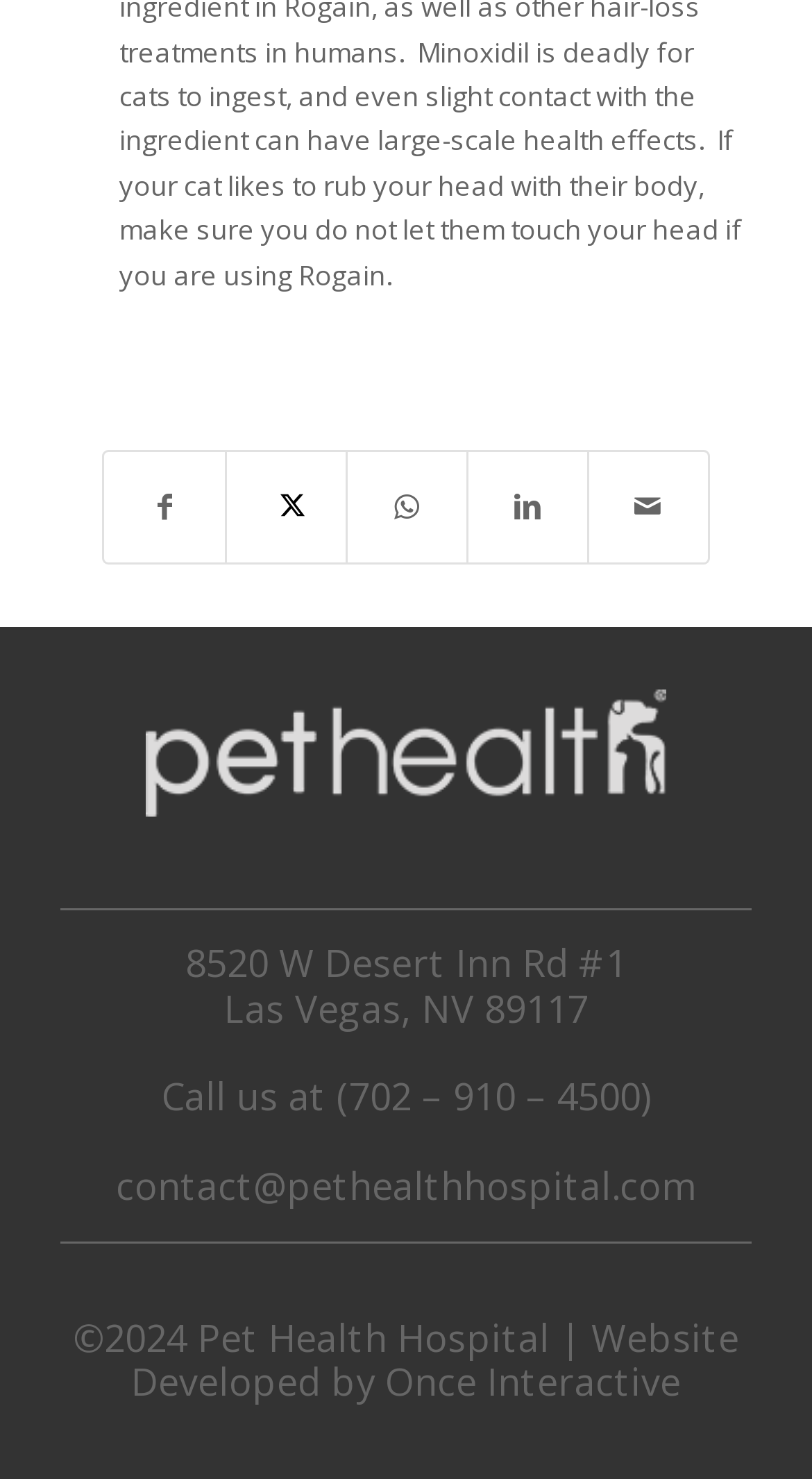How can you contact Pet Health Hospital by phone?
Please answer the question with a single word or phrase, referencing the image.

(702) 910-4500